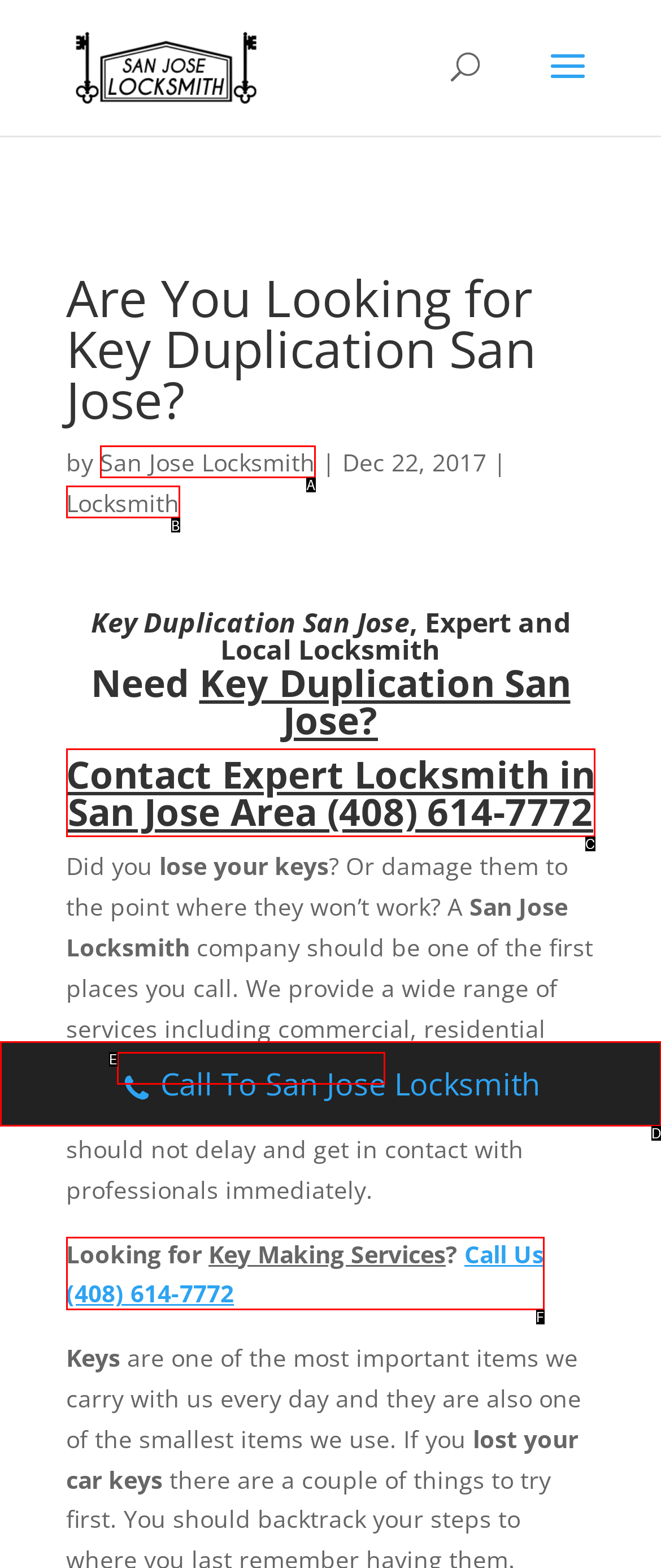Identify the option that corresponds to: Call Us (408) 614-7772
Respond with the corresponding letter from the choices provided.

F